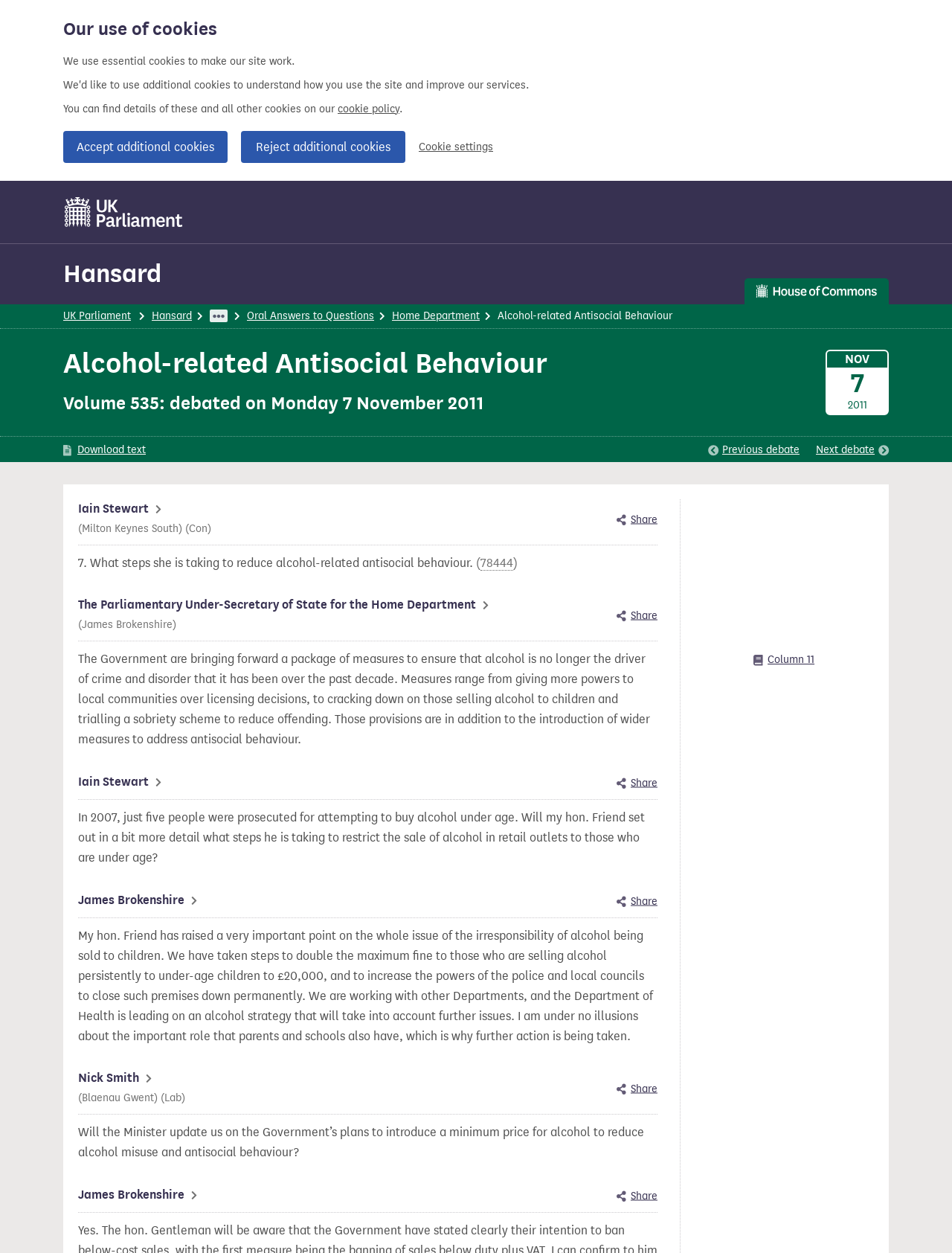What is the date of the debated topic?
Provide an in-depth answer to the question, covering all aspects.

The date of the debated topic can be determined by looking at the heading 'Volume 535: debated on Monday 7 November 2011' which is a subheading of the main heading 'Alcohol-related Antisocial Behaviour'. This heading is located at the top of the webpage and provides the date of the debated topic.